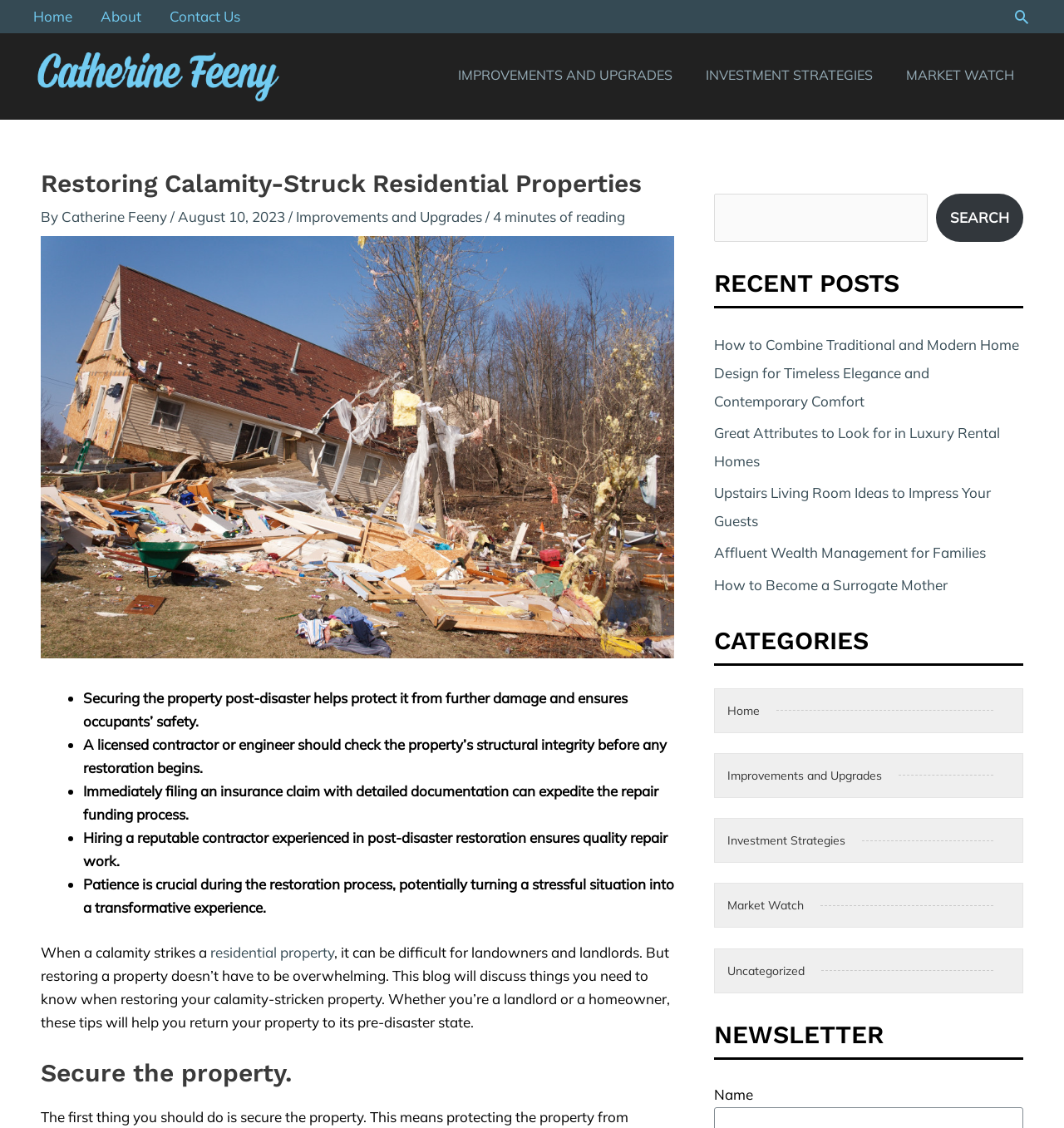Please give a succinct answer to the question in one word or phrase:
What is the purpose of filing an insurance claim immediately?

To expedite the repair funding process